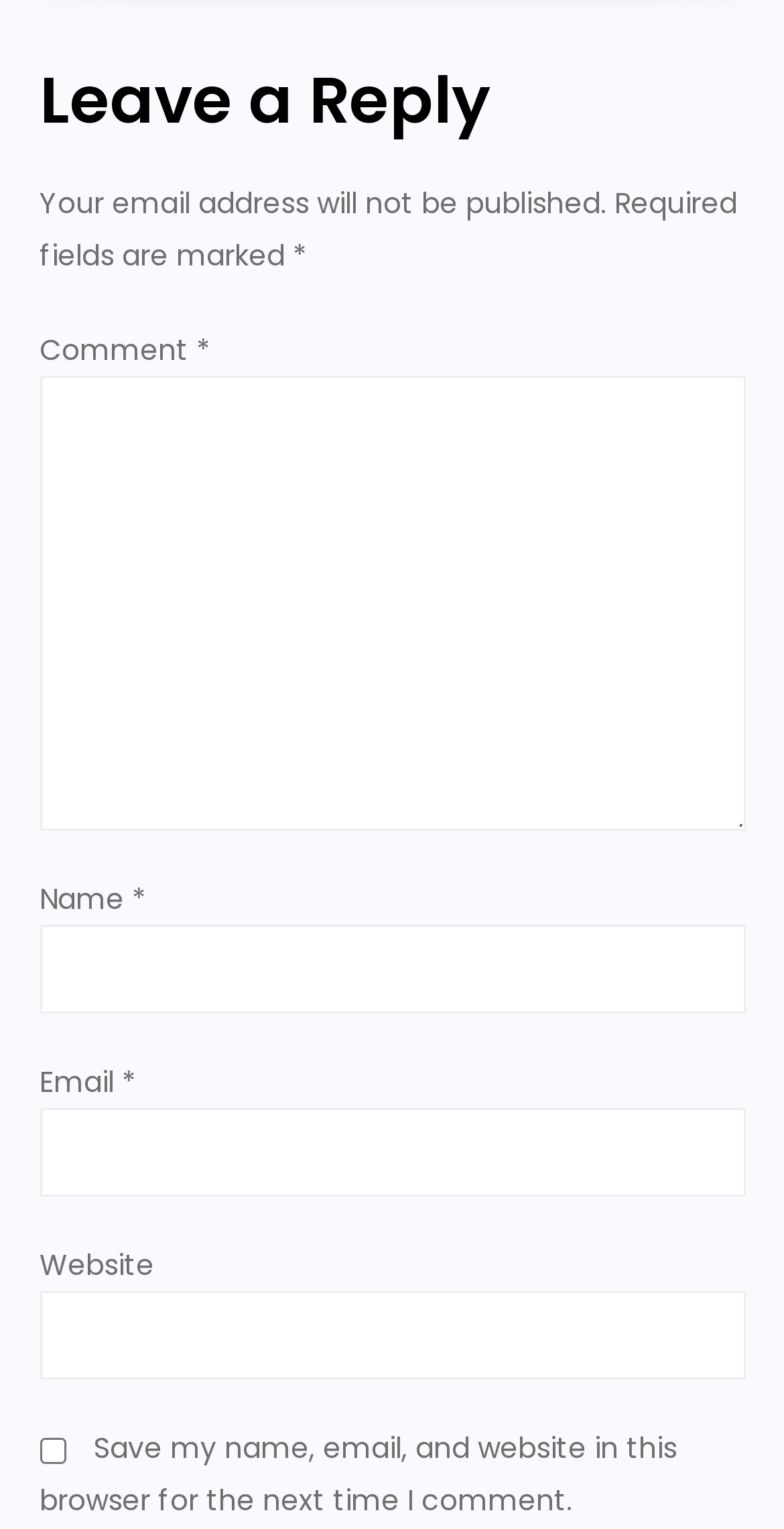What is the purpose of the checkbox?
Answer the question with a single word or phrase, referring to the image.

Save comment info